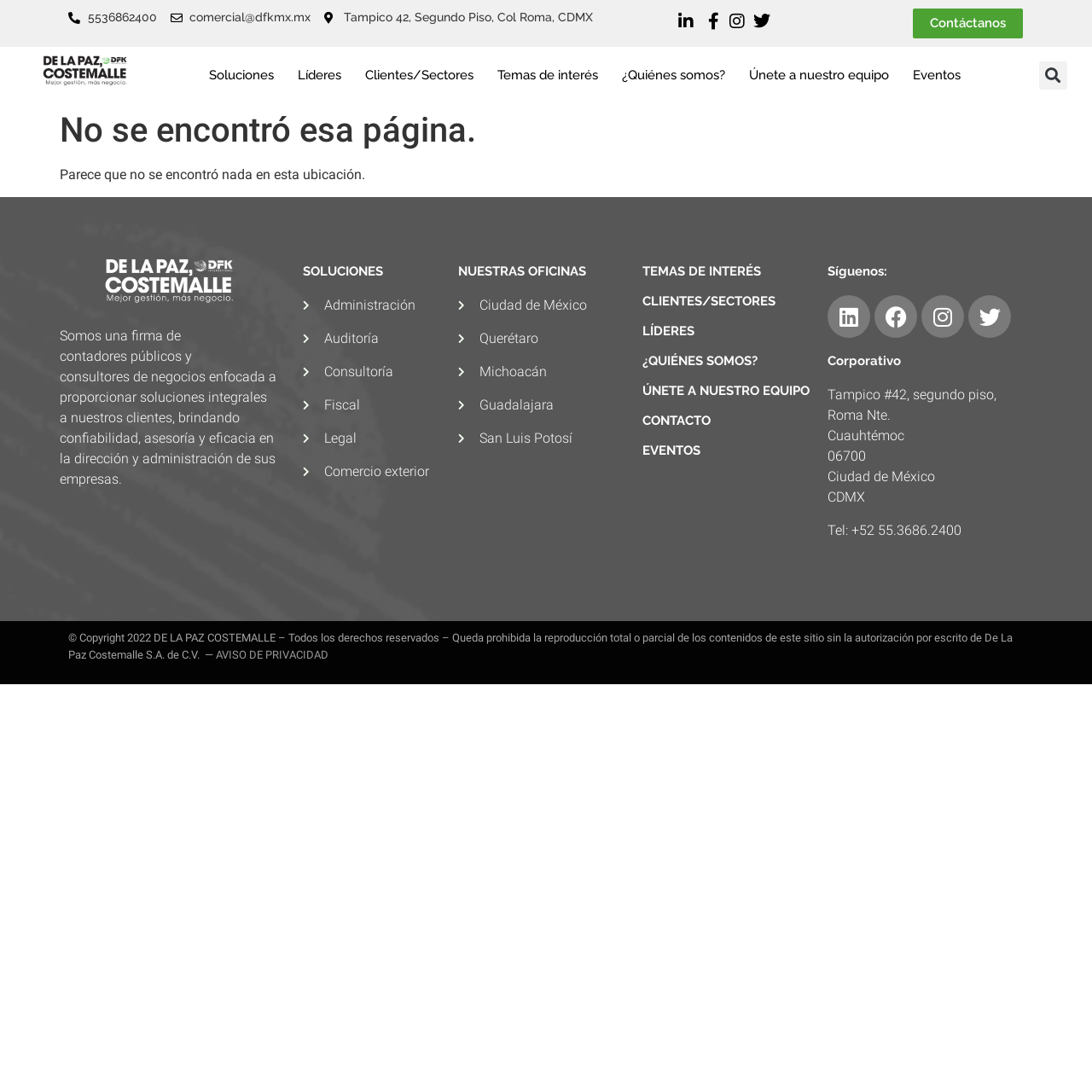Find the bounding box coordinates of the element's region that should be clicked in order to follow the given instruction: "Go to Soluciones". The coordinates should consist of four float numbers between 0 and 1, i.e., [left, top, right, bottom].

[0.181, 0.051, 0.262, 0.087]